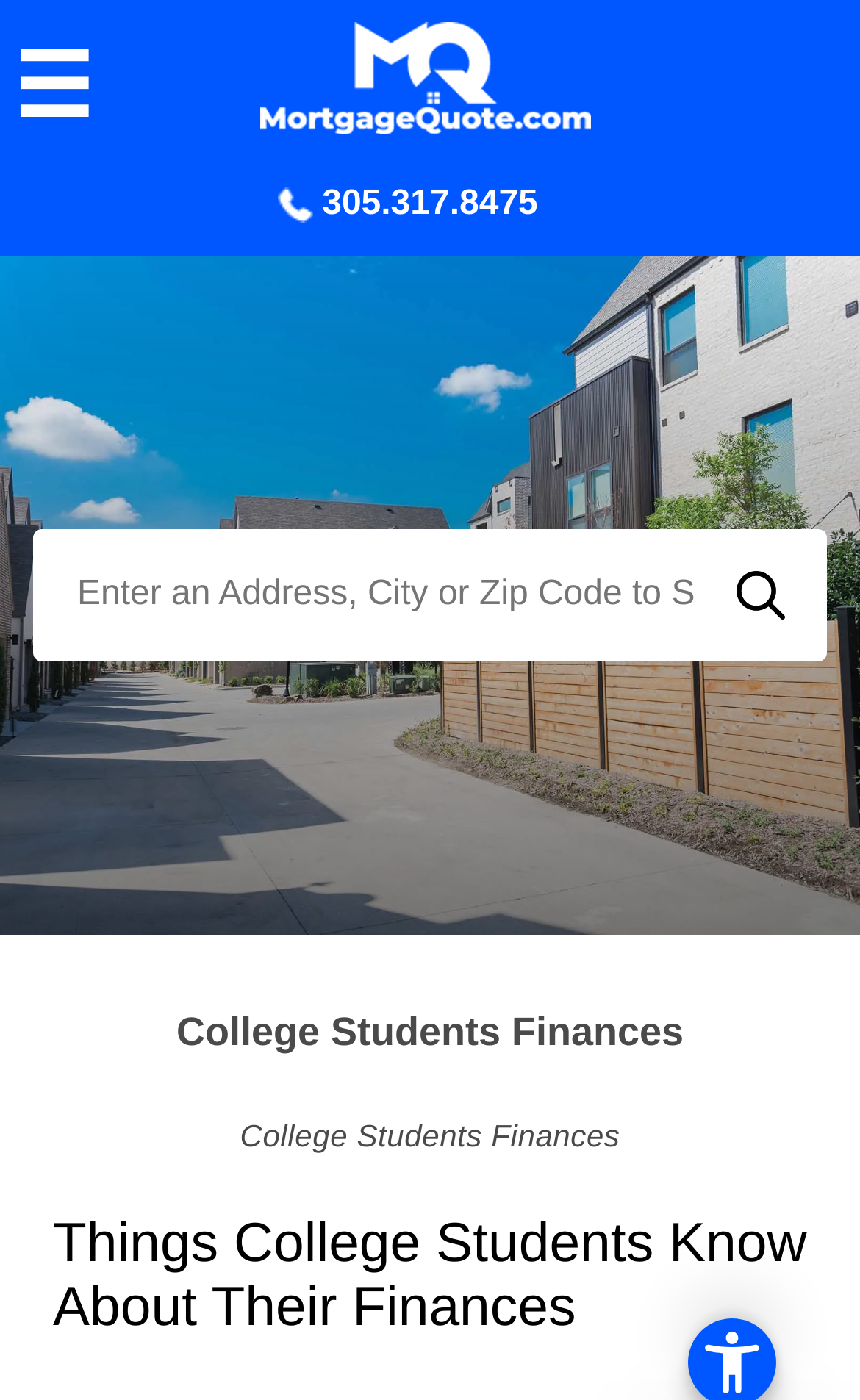Extract the bounding box coordinates of the UI element described: "☰". Provide the coordinates in the format [left, top, right, bottom] with values ranging from 0 to 1.

[0.0, 0.025, 0.123, 0.101]